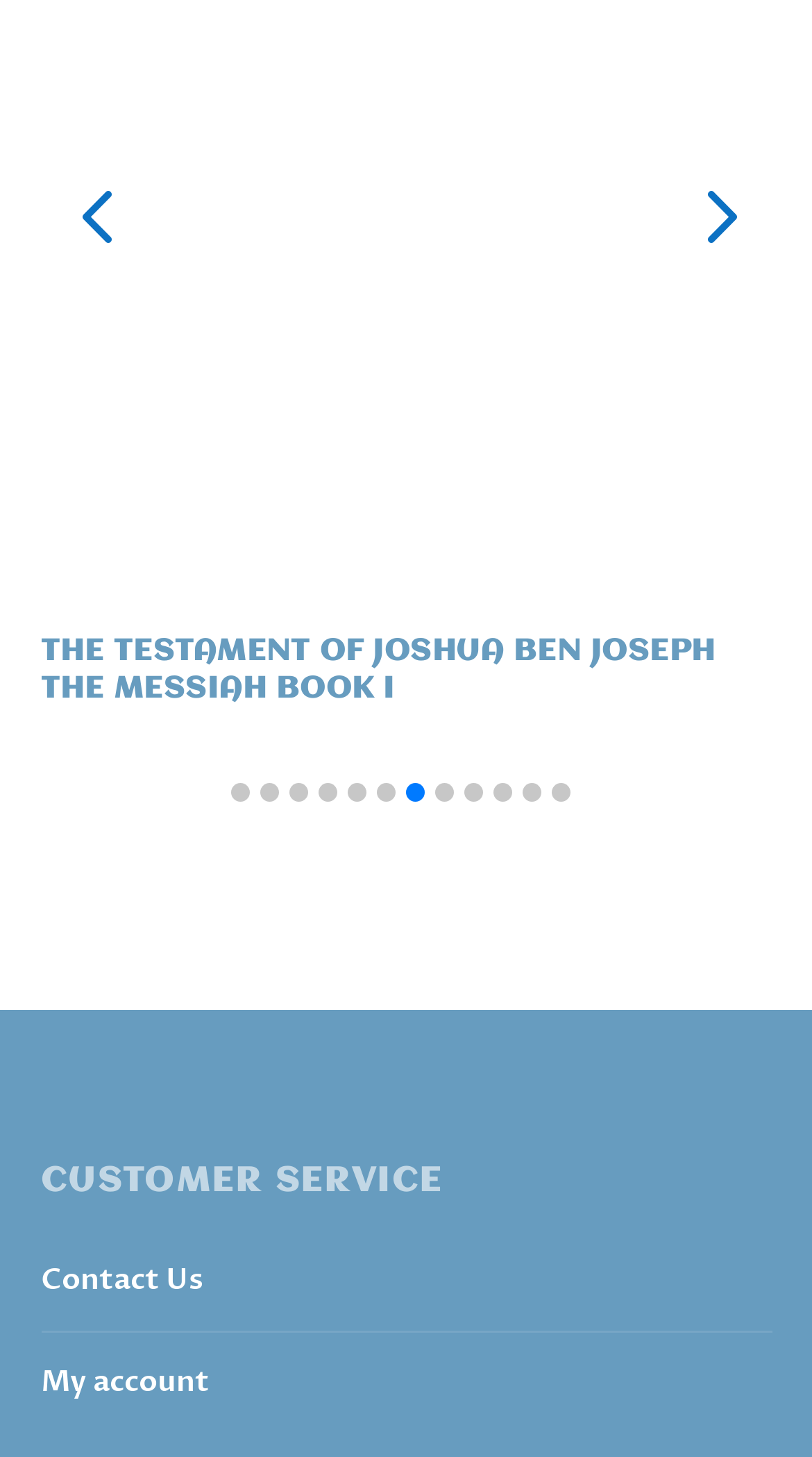How many slide navigation buttons are there?
Use the information from the screenshot to give a comprehensive response to the question.

The number of slide navigation buttons can be determined by counting the number of button elements with text starting with 'Go to slide' which are located below the heading element. There are 12 such buttons with bounding box coordinates ranging from [0.285, 0.538, 0.308, 0.551] to [0.679, 0.538, 0.703, 0.551].